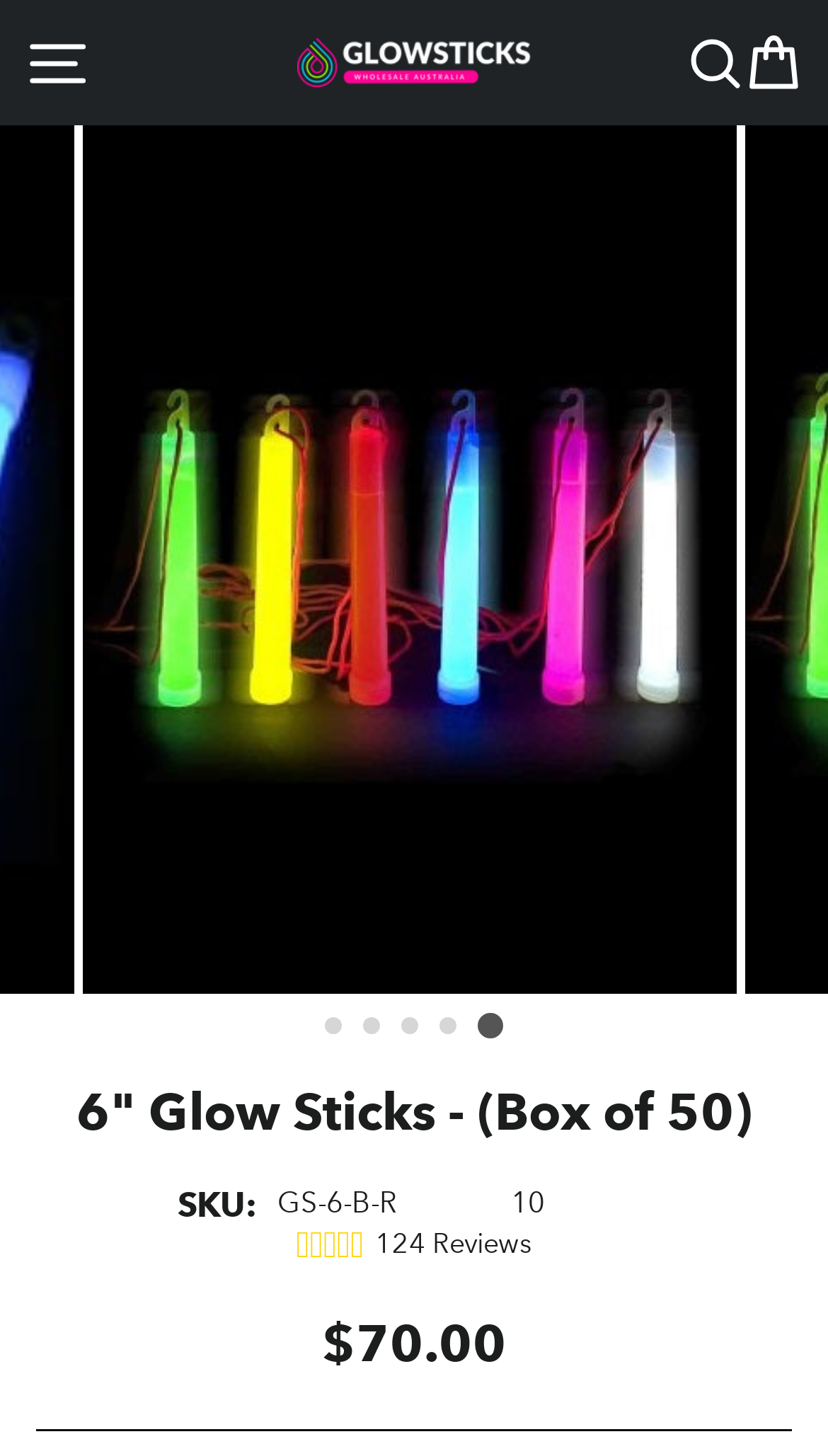Please identify the bounding box coordinates of the element's region that I should click in order to complete the following instruction: "Click the 'Site navigation' button". The bounding box coordinates consist of four float numbers between 0 and 1, i.e., [left, top, right, bottom].

[0.024, 0.01, 0.112, 0.076]